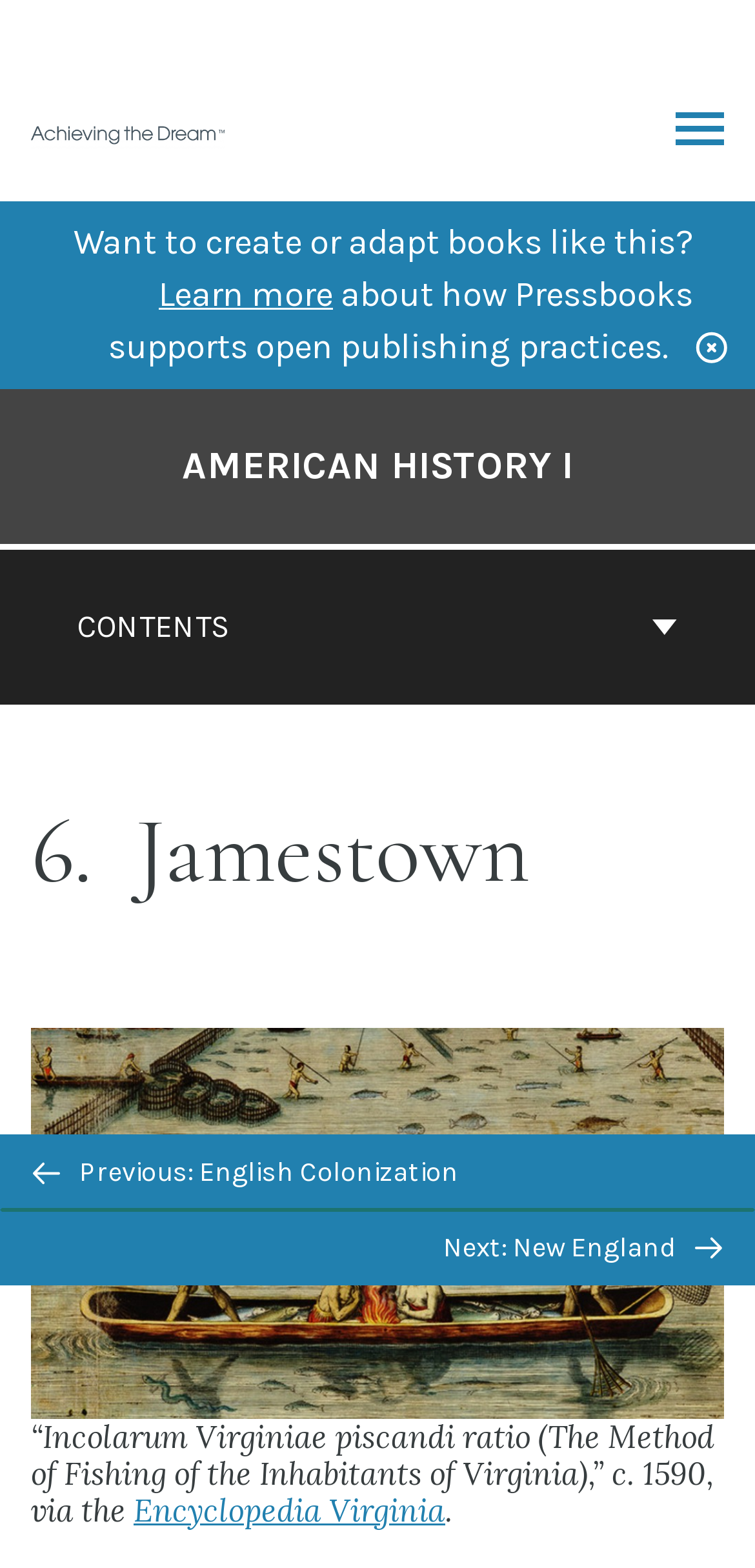Extract the primary header of the webpage and generate its text.

AMERICAN HISTORY I